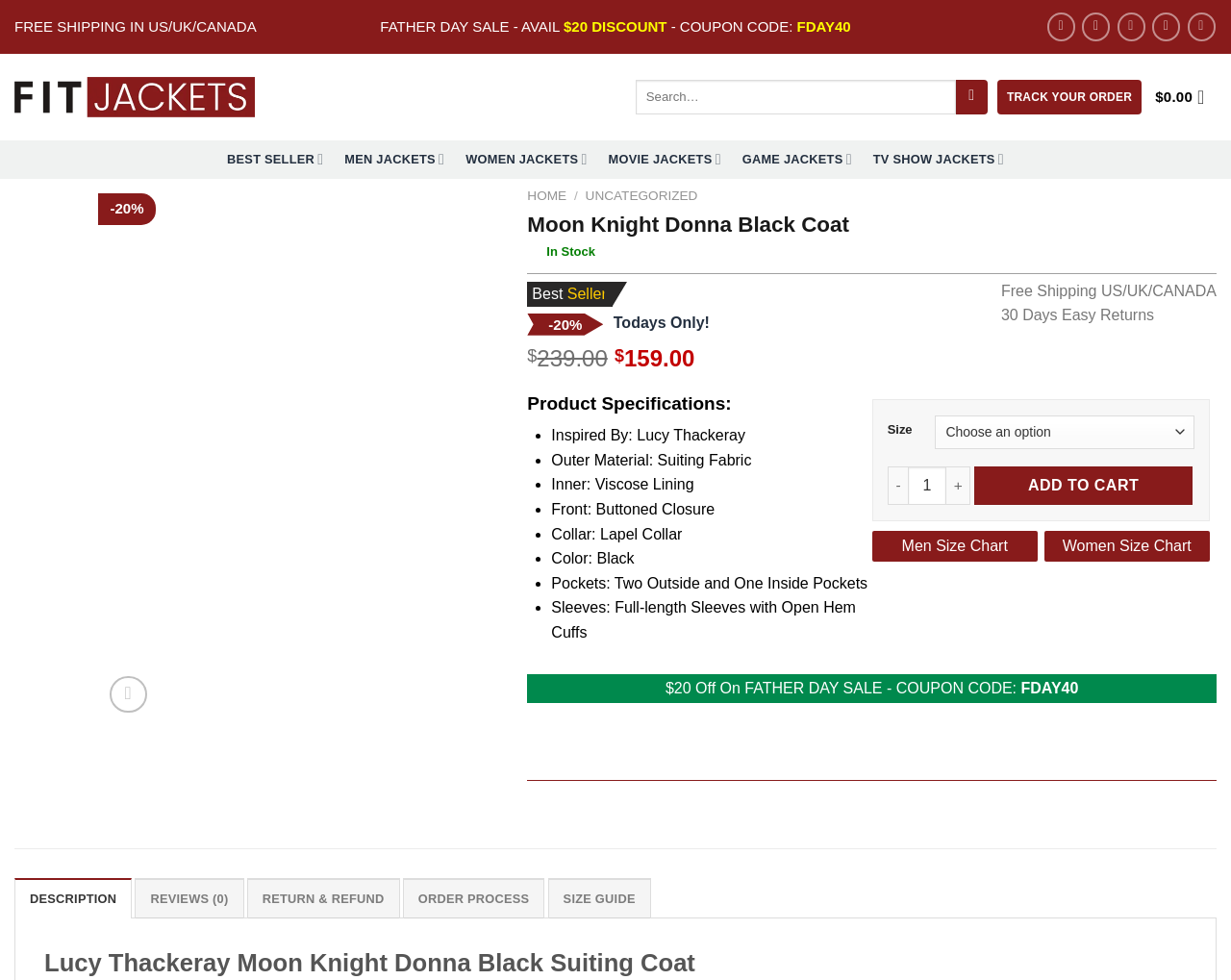What is the coupon code for the Father's Day sale?
Using the picture, provide a one-word or short phrase answer.

FDAY40